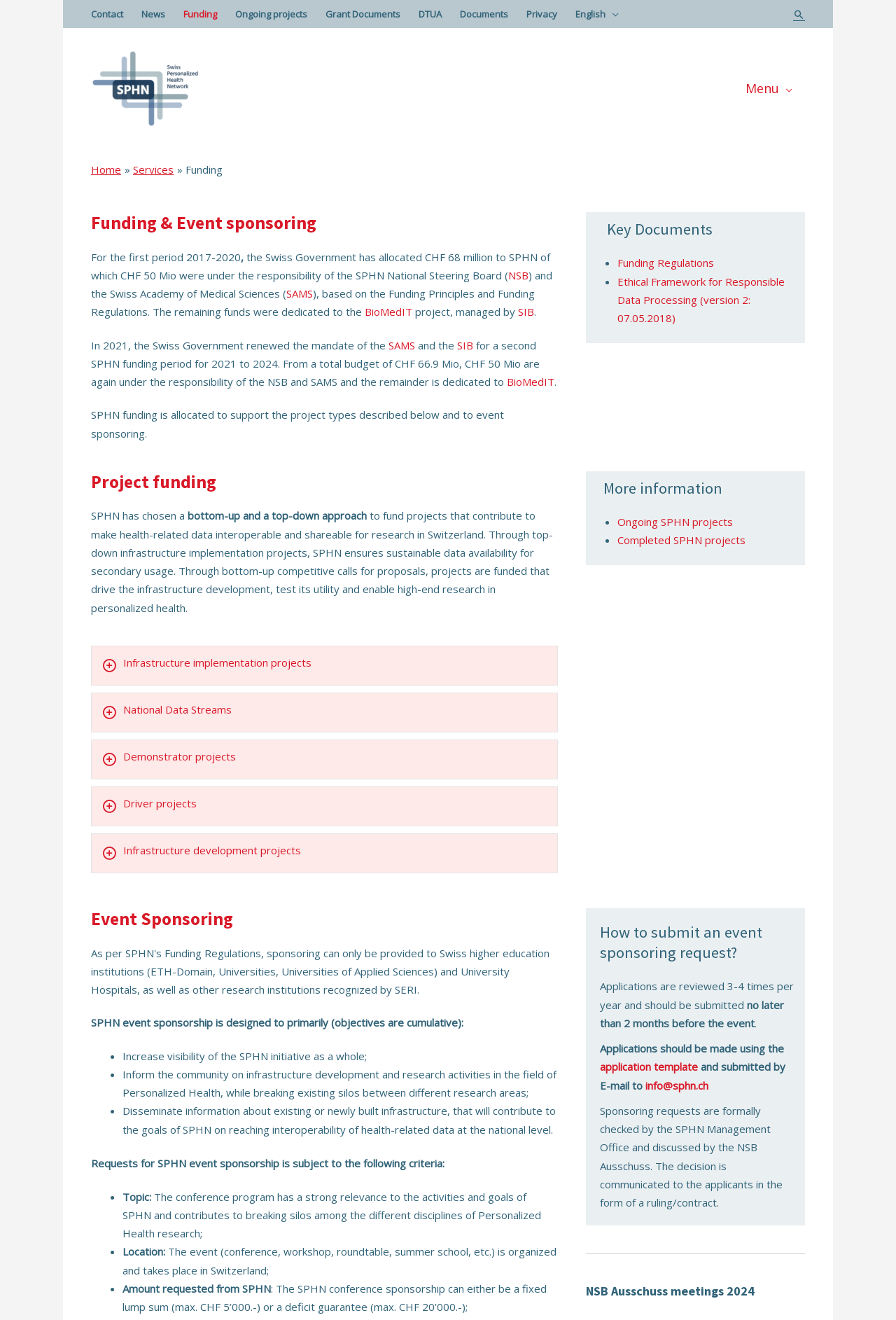Kindly determine the bounding box coordinates of the area that needs to be clicked to fulfill this instruction: "Go to the 'Ongoing projects' page".

[0.252, 0.0, 0.353, 0.021]